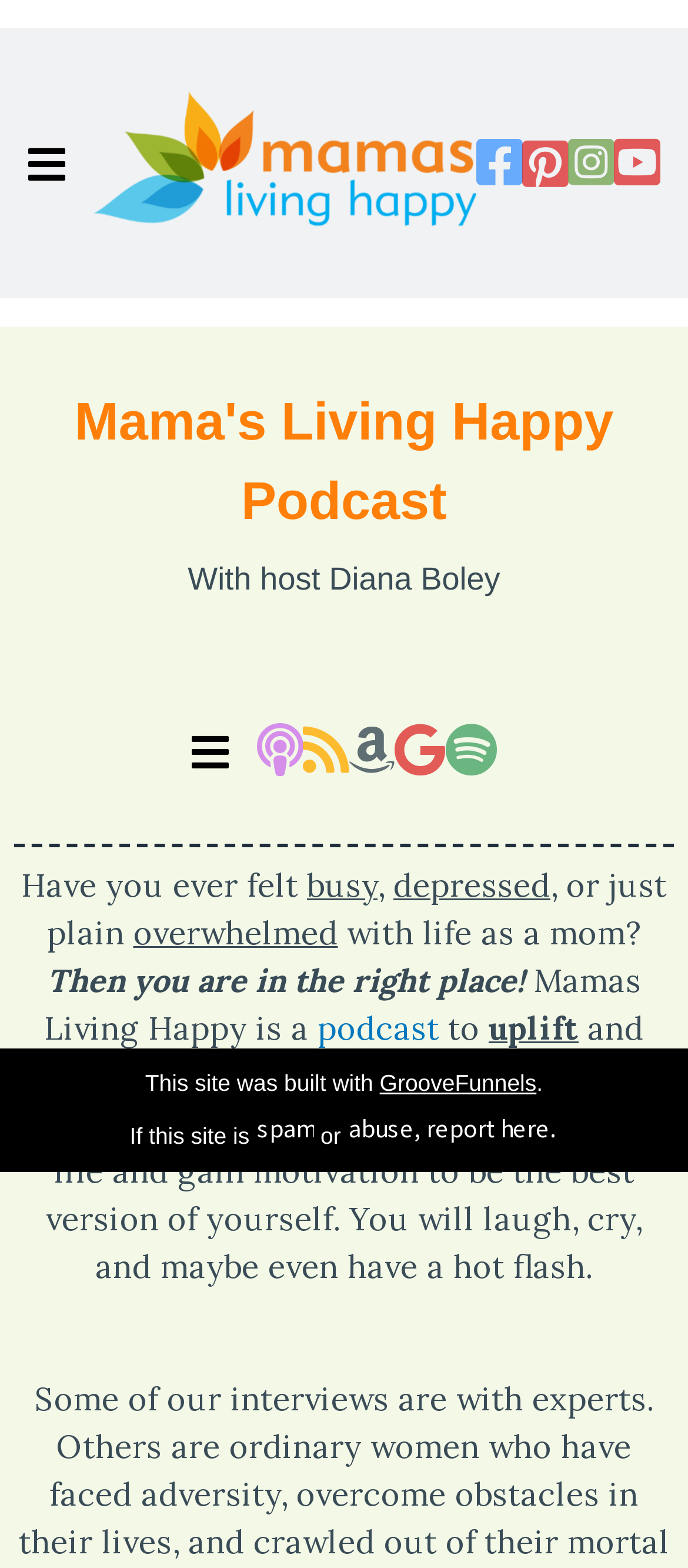Identify the bounding box coordinates necessary to click and complete the given instruction: "Learn more about GrooveFunnels".

[0.552, 0.682, 0.78, 0.699]